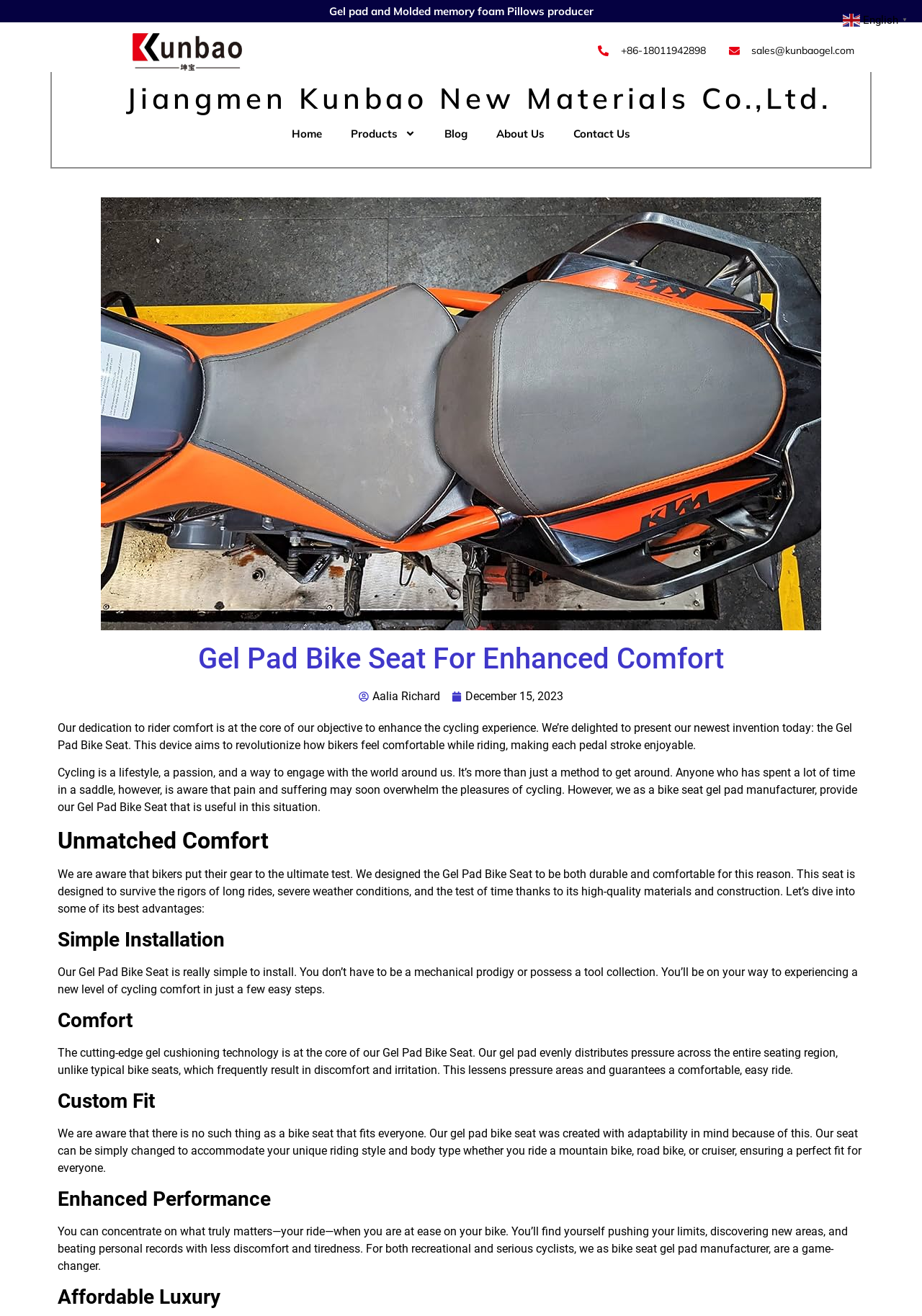What is the material used in the Gel Pad Bike Seat?
Please utilize the information in the image to give a detailed response to the question.

I found the material used in the Gel Pad Bike Seat by reading the text under the 'Comfort' heading, which states 'The cutting-edge gel cushioning technology is at the core of our Gel Pad Bike Seat.' This suggests that the Gel Pad Bike Seat uses gel cushioning technology.